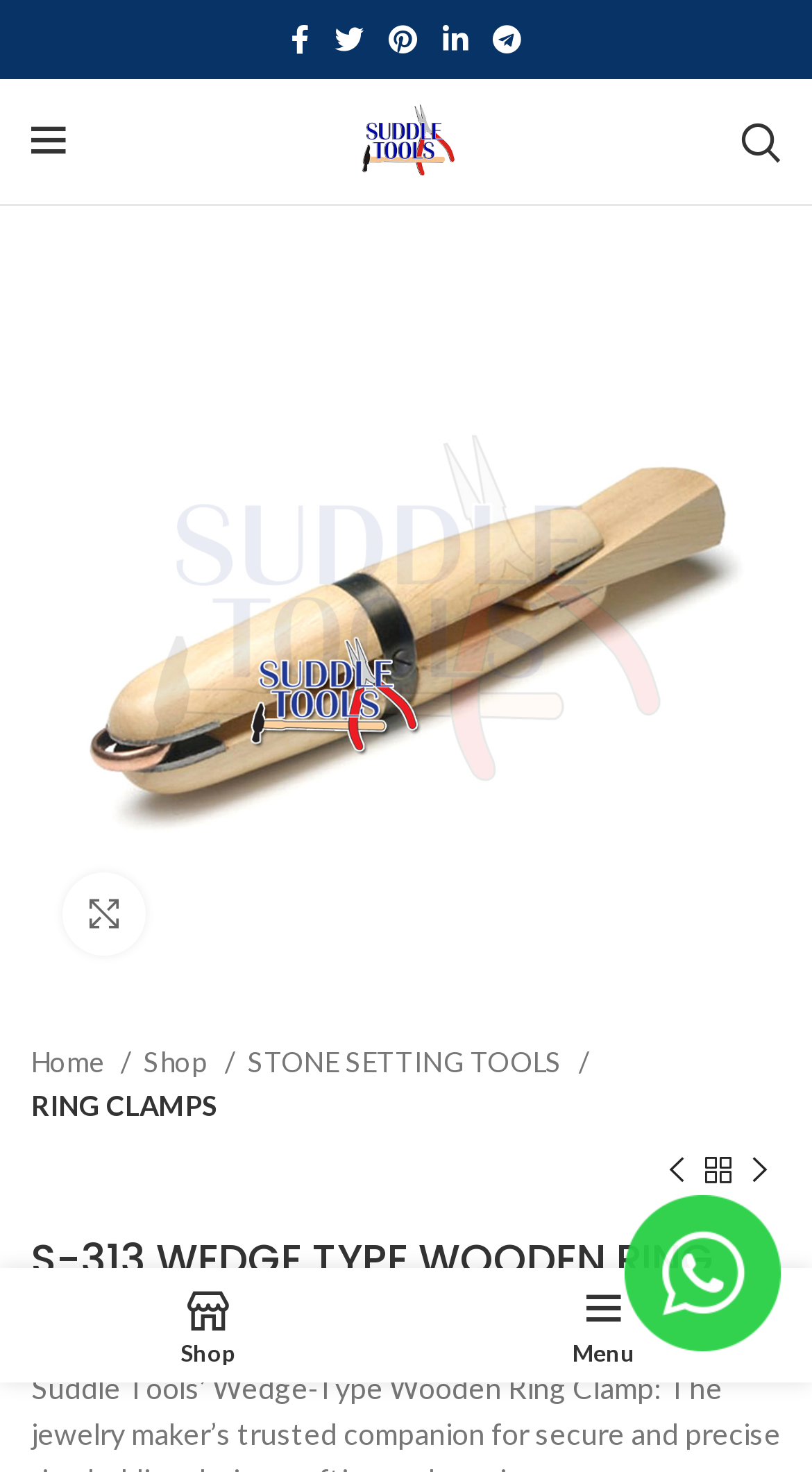What is the name of the company?
Provide a detailed answer to the question using information from the image.

I found the company name by looking at the logo and the text next to it, which says 'Suddle Tools Pakistan'.